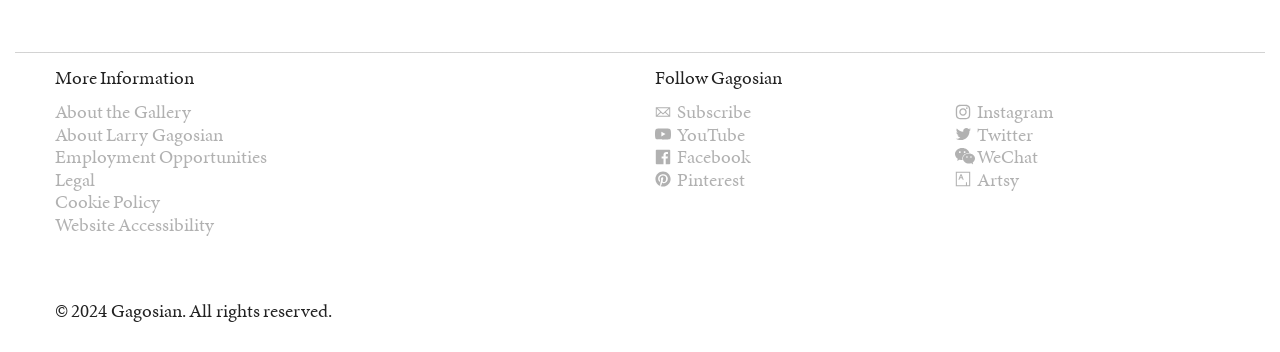How many links are under the 'More Information' heading?
Please give a detailed and thorough answer to the question, covering all relevant points.

The links under the 'More Information' heading are 'About the Gallery', 'About Larry Gagosian', 'Employment Opportunities', 'Legal', and 'Cookie Policy', which provide additional information about the gallery and its operations.